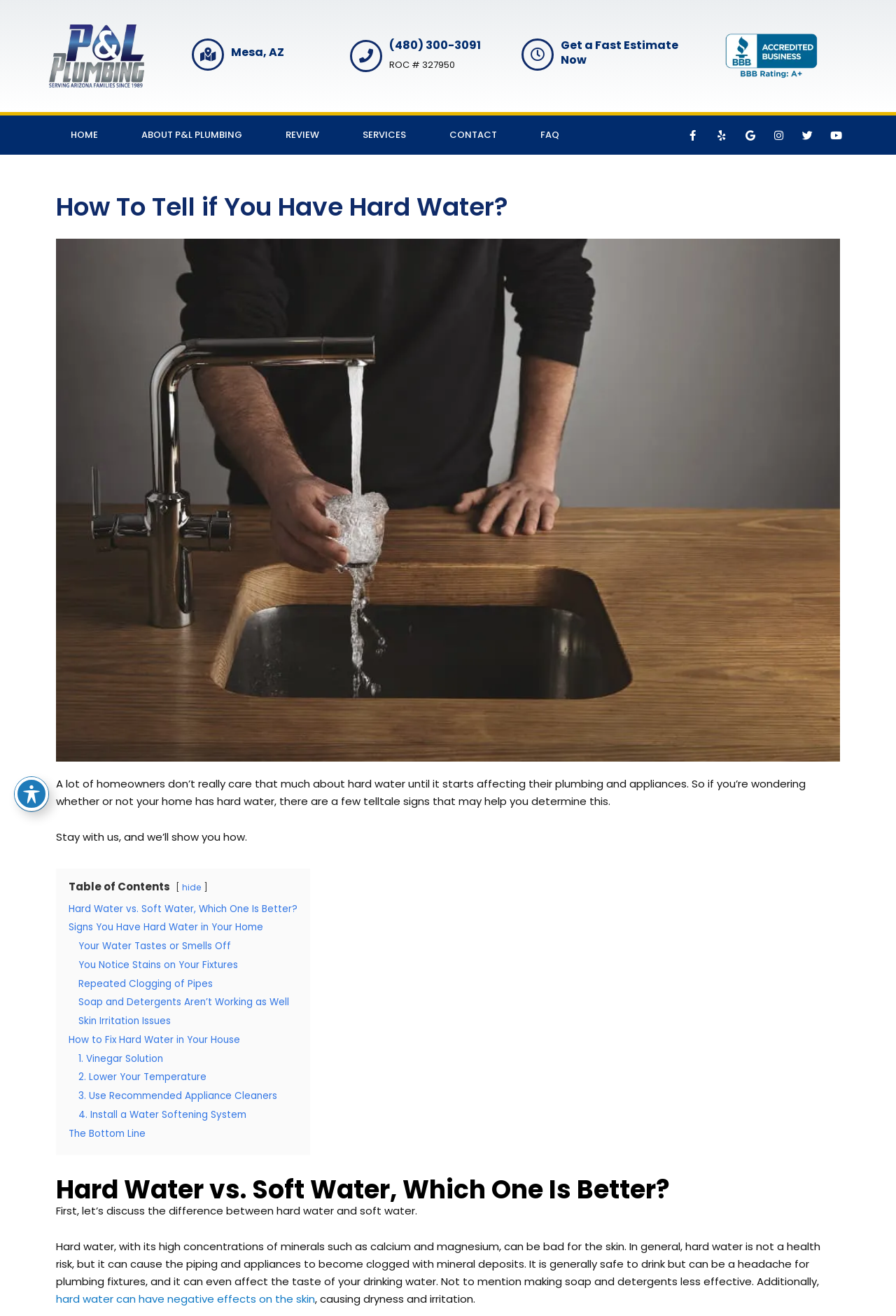Could you specify the bounding box coordinates for the clickable section to complete the following instruction: "Click the 'Hard Water vs. Soft Water, Which One Is Better?' link"?

[0.077, 0.685, 0.332, 0.696]